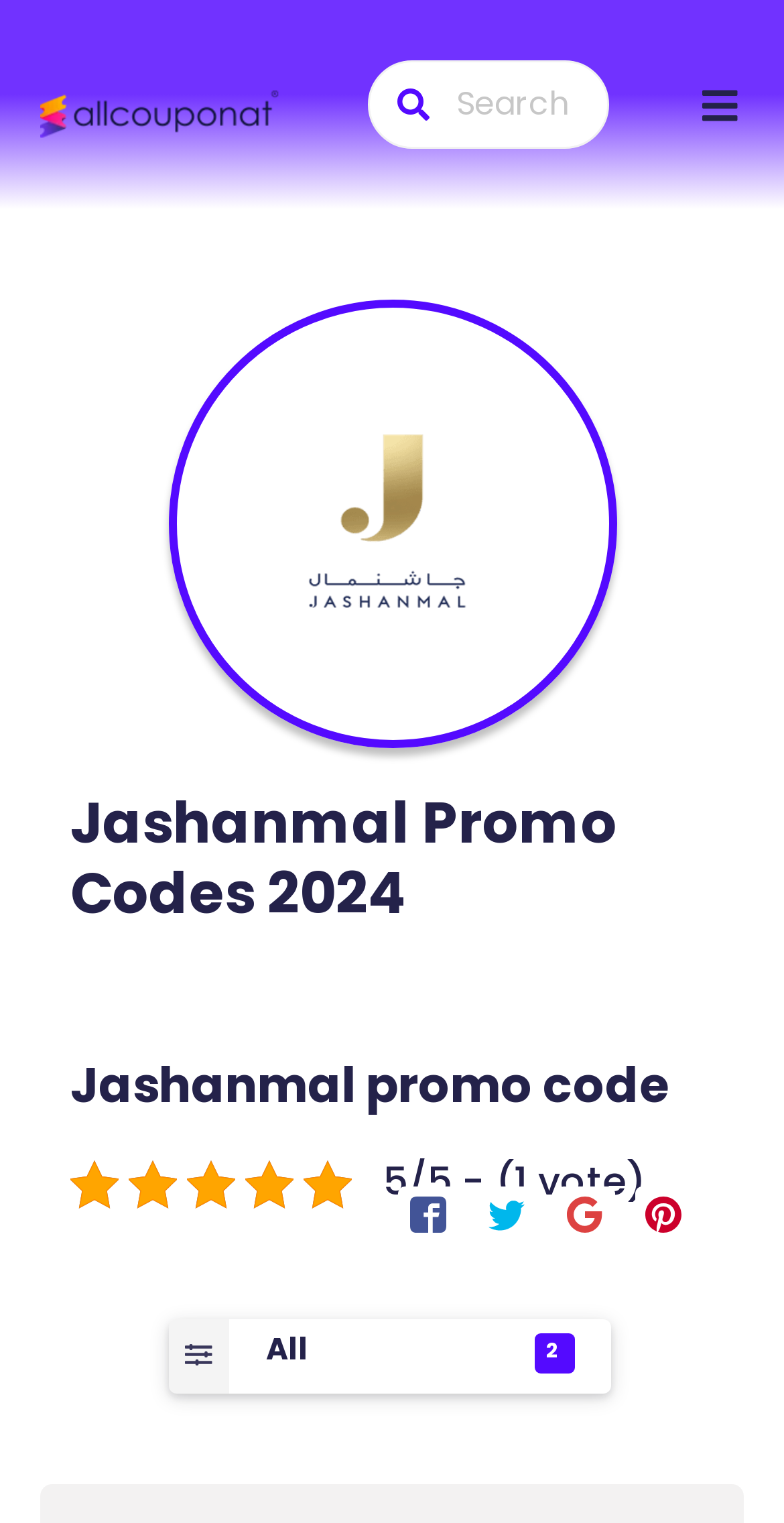How many social media platforms can you share the link on?
Based on the image, please offer an in-depth response to the question.

I counted the number of social media sharing buttons which are 'Share link on Facebook', 'Share link on Twitter', 'Share link on Google+', and 'Share image on Pinterest'.